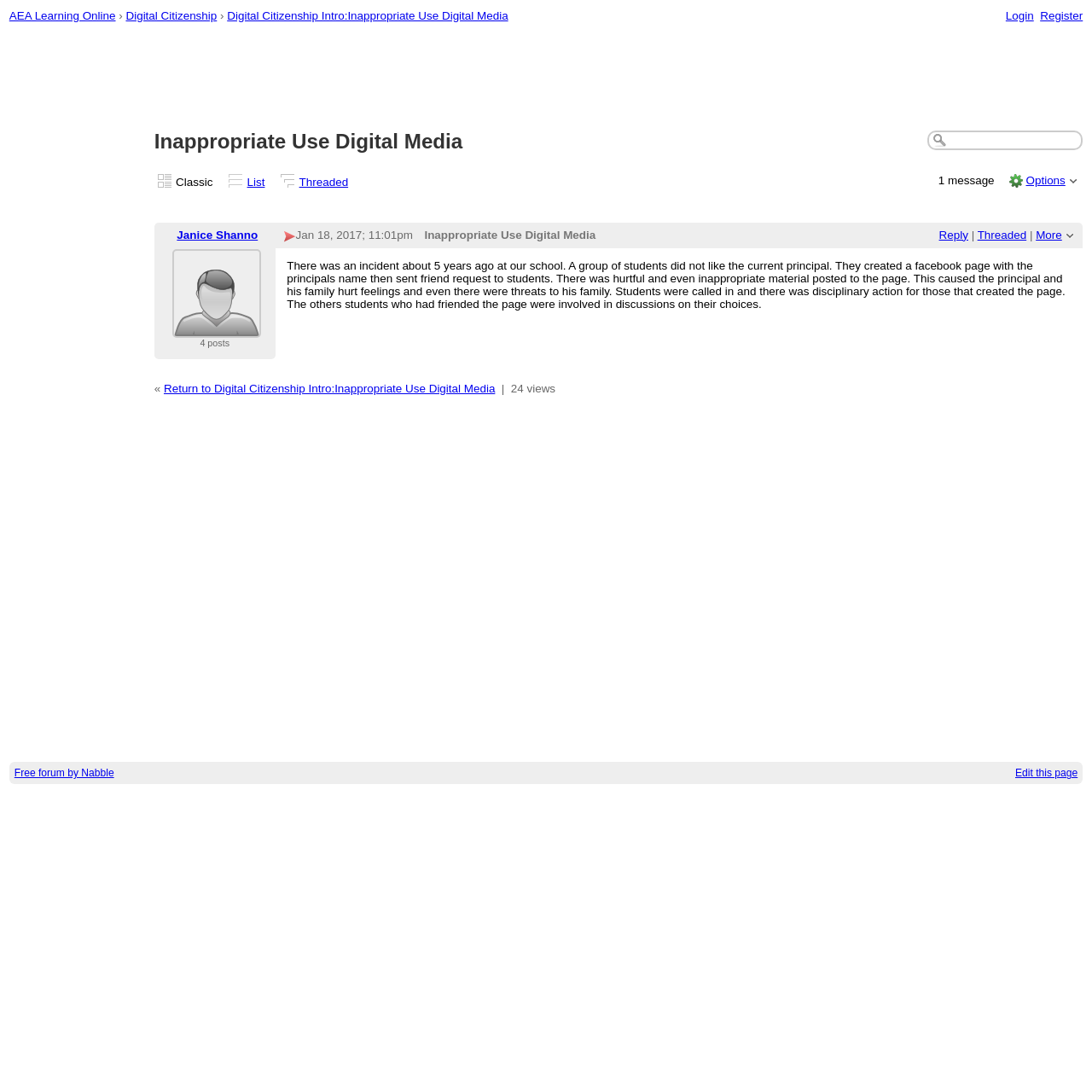What is the date of the post?
Please use the image to provide an in-depth answer to the question.

I found the answer by looking at the post information section, where it says 'Jan 18, 2017; 11:01pm'. This indicates that the post was made on January 18, 2017.